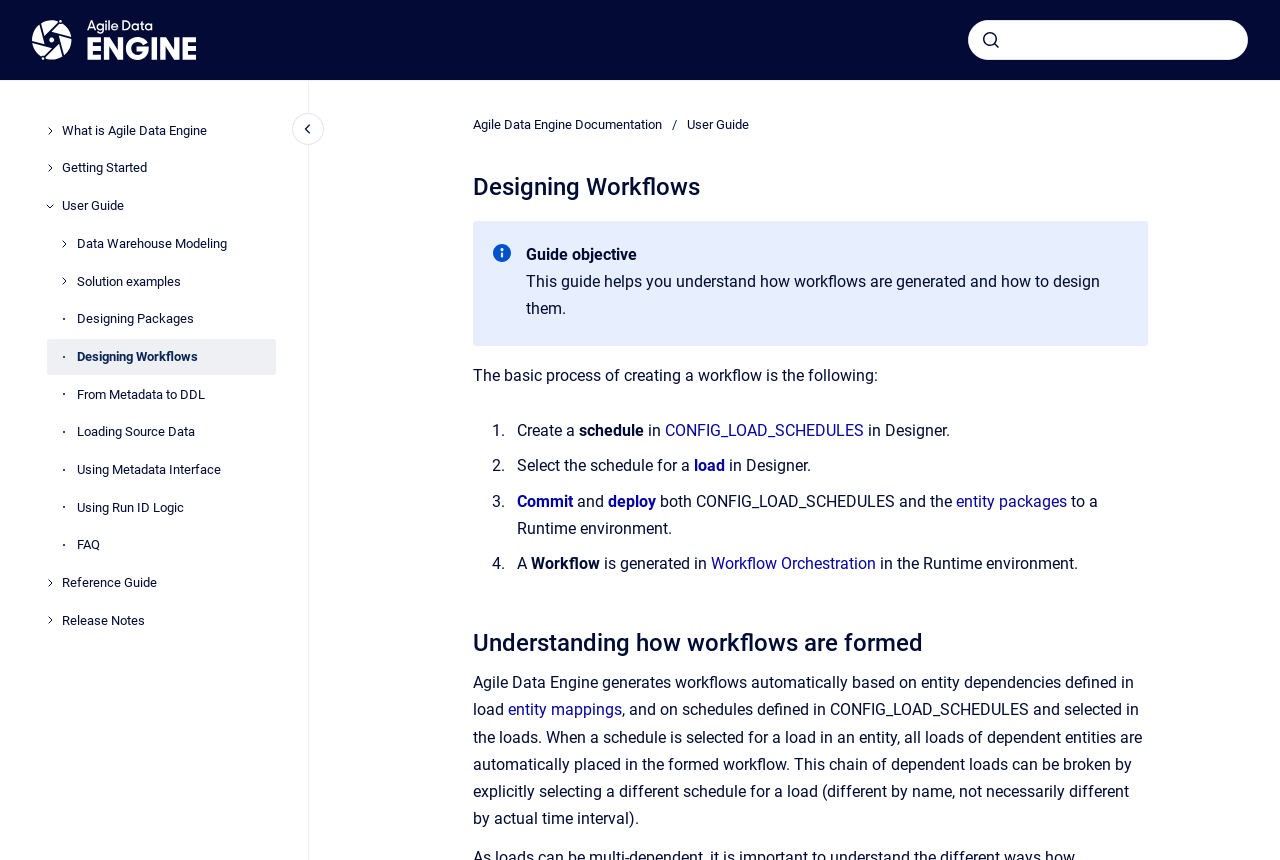What happens when a schedule is selected for a load in an entity?
Could you please answer the question thoroughly and with as much detail as possible?

According to the webpage, when a schedule is selected for a load in an entity, all loads of dependent entities are automatically placed in the formed workflow. This means that the selection of a schedule for a load triggers the inclusion of dependent loads in the workflow.